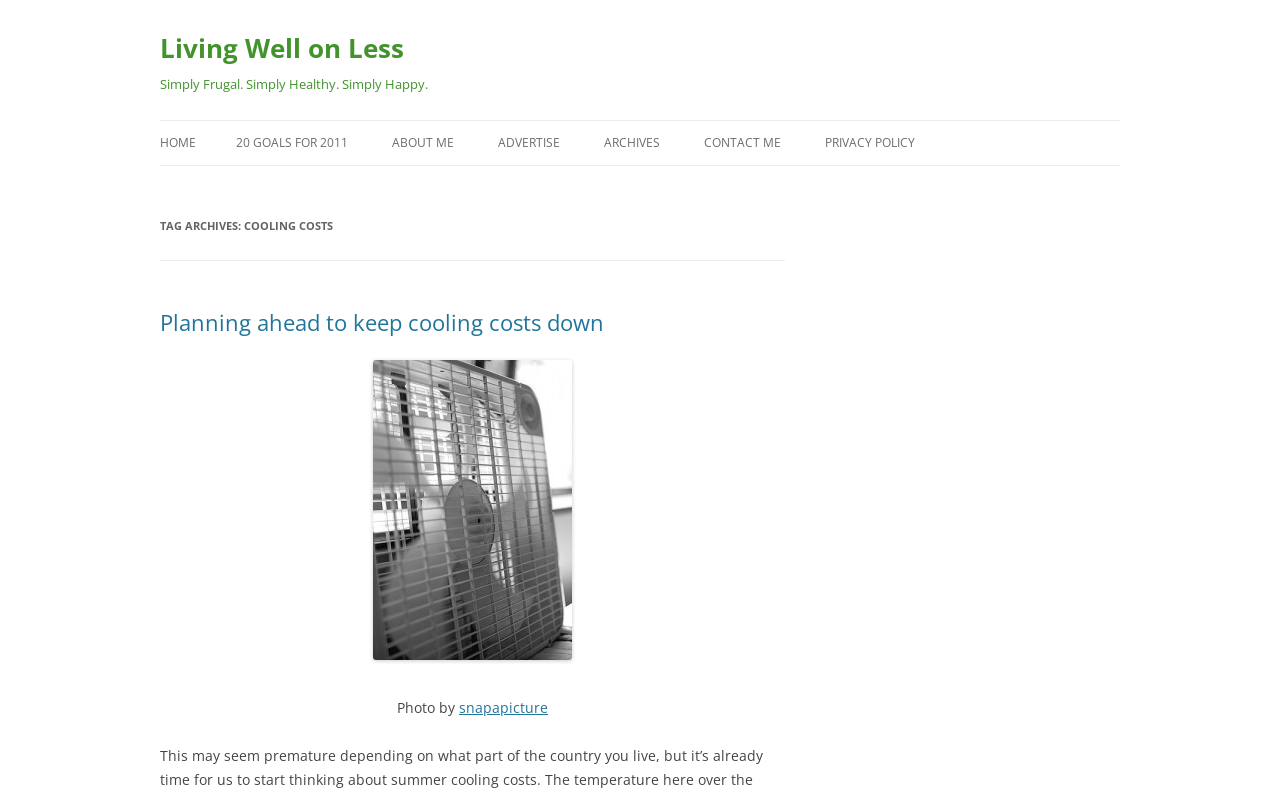Could you specify the bounding box coordinates for the clickable section to complete the following instruction: "go to home page"?

[0.125, 0.152, 0.153, 0.208]